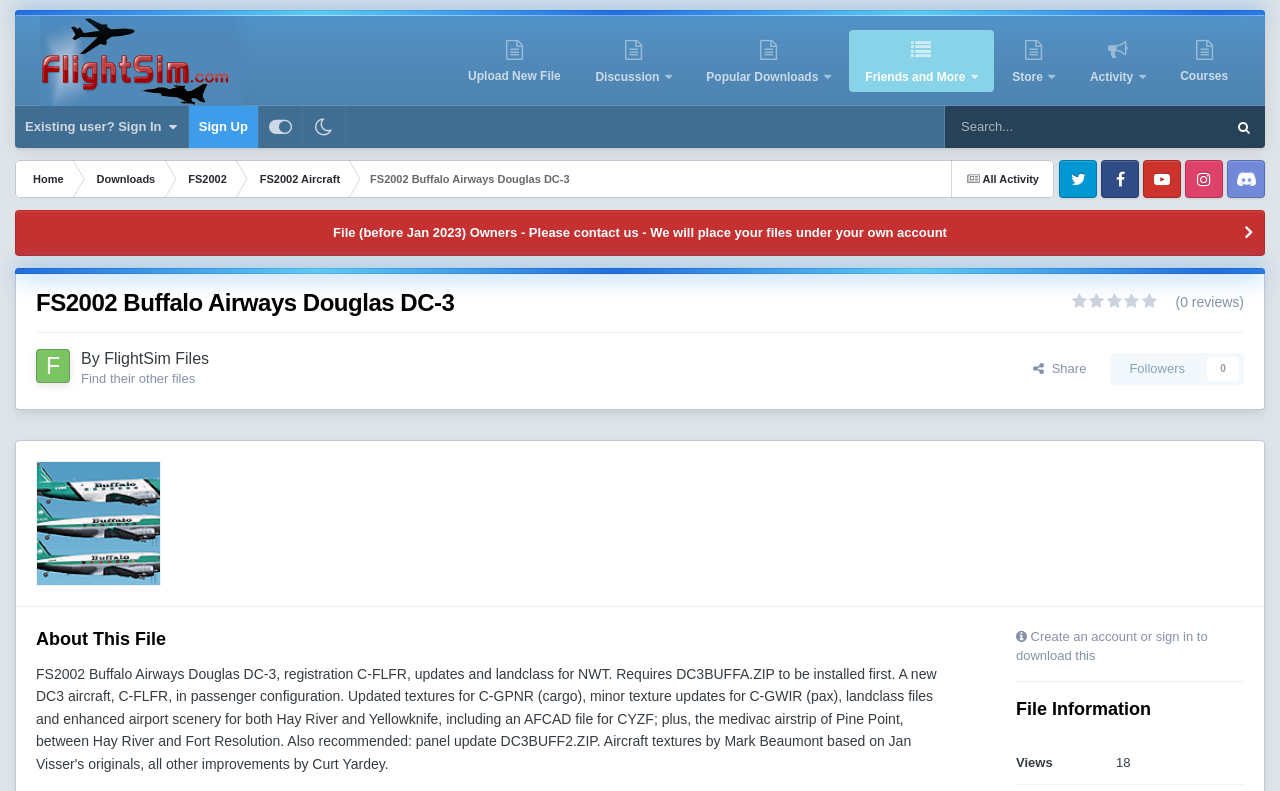Determine the coordinates of the bounding box that should be clicked to complete the instruction: "View details of the 1961 Ferrari 250 GT Cabriolet Series 2". The coordinates should be represented by four float numbers between 0 and 1: [left, top, right, bottom].

None